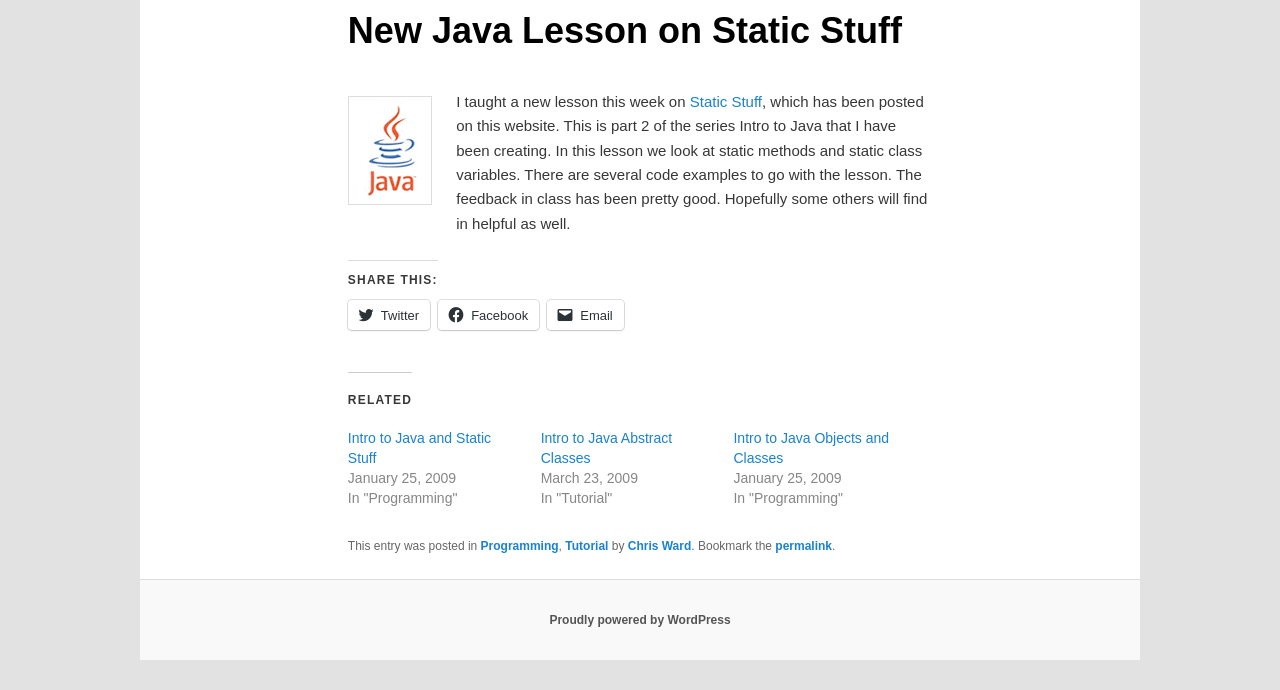Please determine the bounding box coordinates, formatted as (top-left x, top-left y, bottom-right x, bottom-right y), with all values as floating point numbers between 0 and 1. Identify the bounding box of the region described as: Proudly powered by WordPress

[0.429, 0.888, 0.571, 0.908]